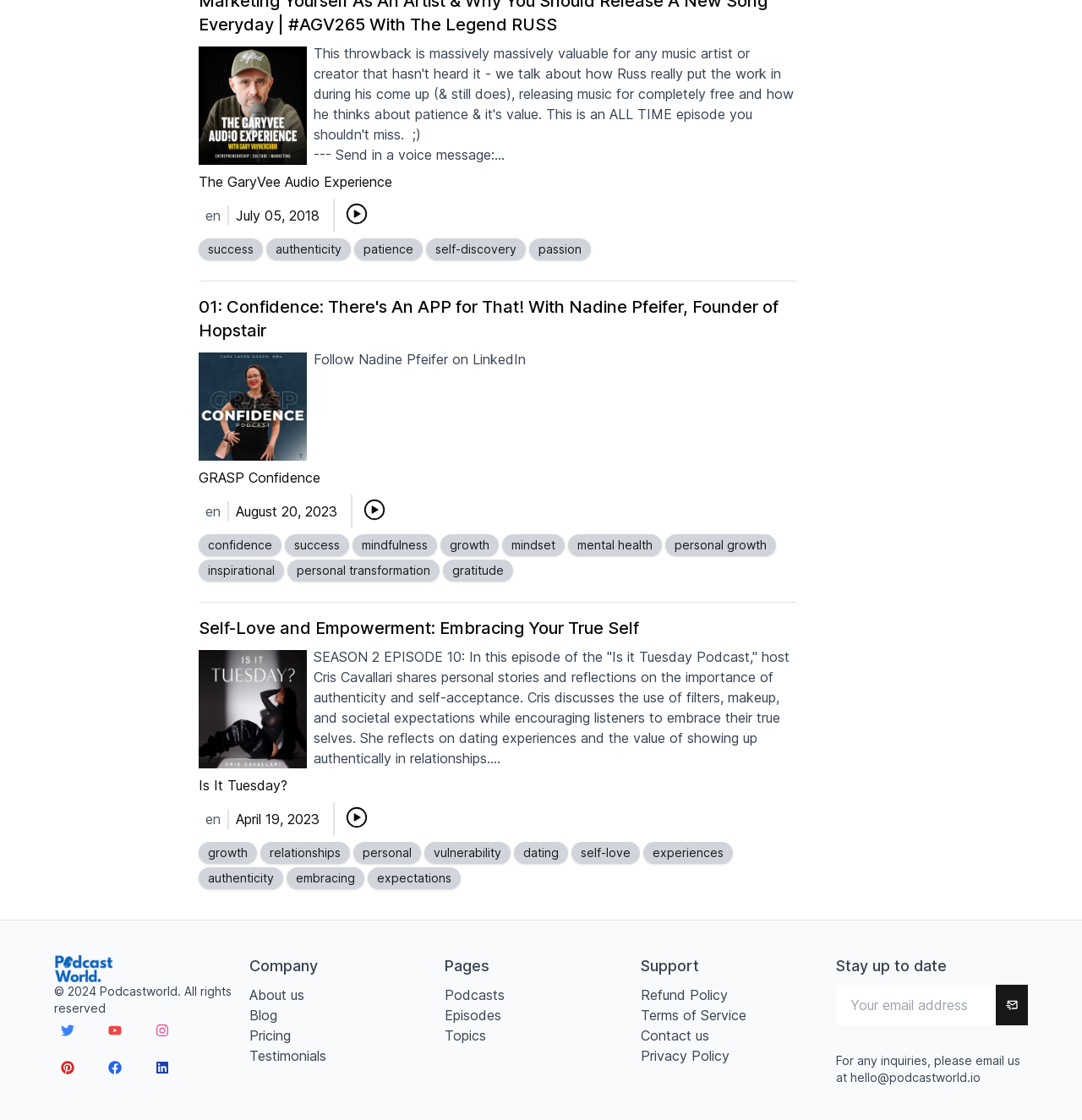Locate the bounding box coordinates of the element that should be clicked to fulfill the instruction: "Get the Digital Guide and Workbook from Jay Shetty".

[0.29, 0.106, 0.736, 0.14]